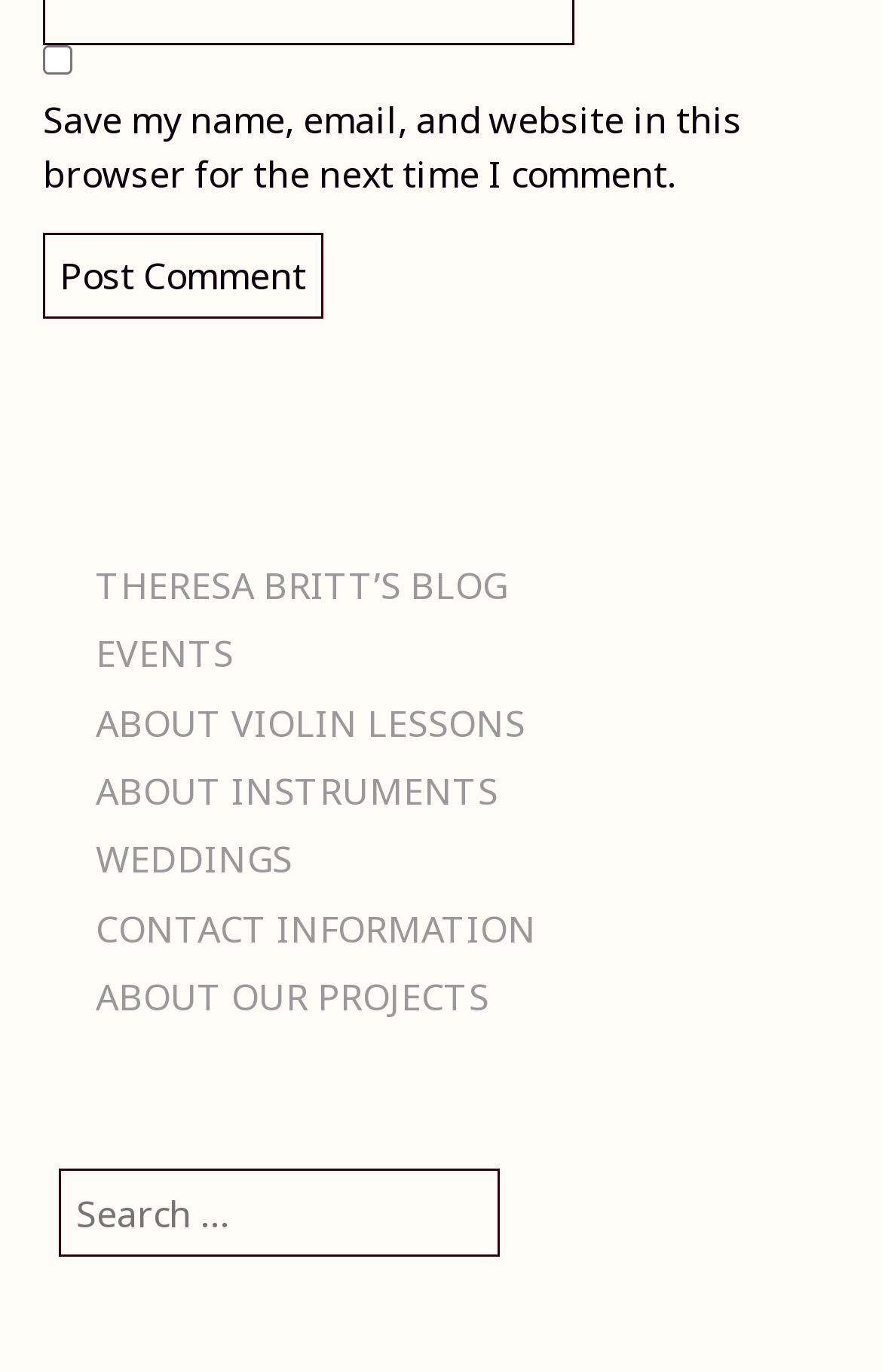What is the button at the top of the page for?
Can you give a detailed and elaborate answer to the question?

The button is located at the top of the page with the label 'Post Comment'. This suggests that its purpose is to allow users to post a comment on the website.